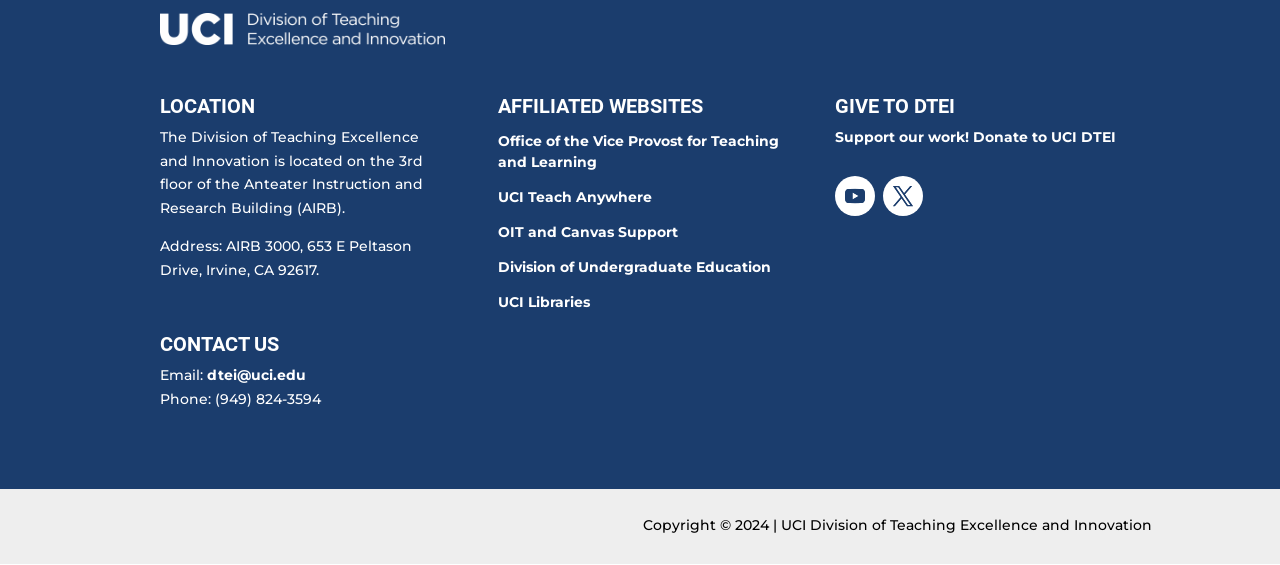Pinpoint the bounding box coordinates of the element you need to click to execute the following instruction: "View the contact email". The bounding box should be represented by four float numbers between 0 and 1, in the format [left, top, right, bottom].

[0.132, 0.648, 0.239, 0.68]